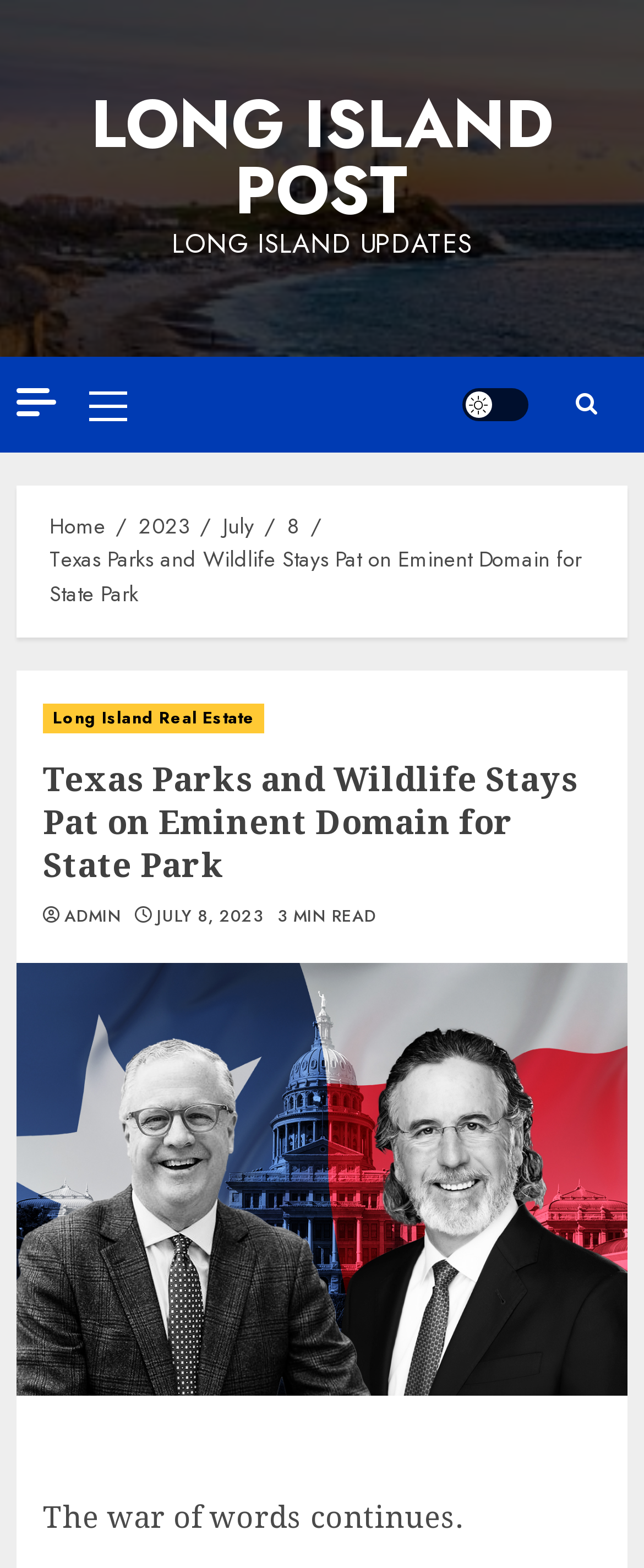Please give the bounding box coordinates of the area that should be clicked to fulfill the following instruction: "go to home page". The coordinates should be in the format of four float numbers from 0 to 1, i.e., [left, top, right, bottom].

[0.077, 0.325, 0.164, 0.346]